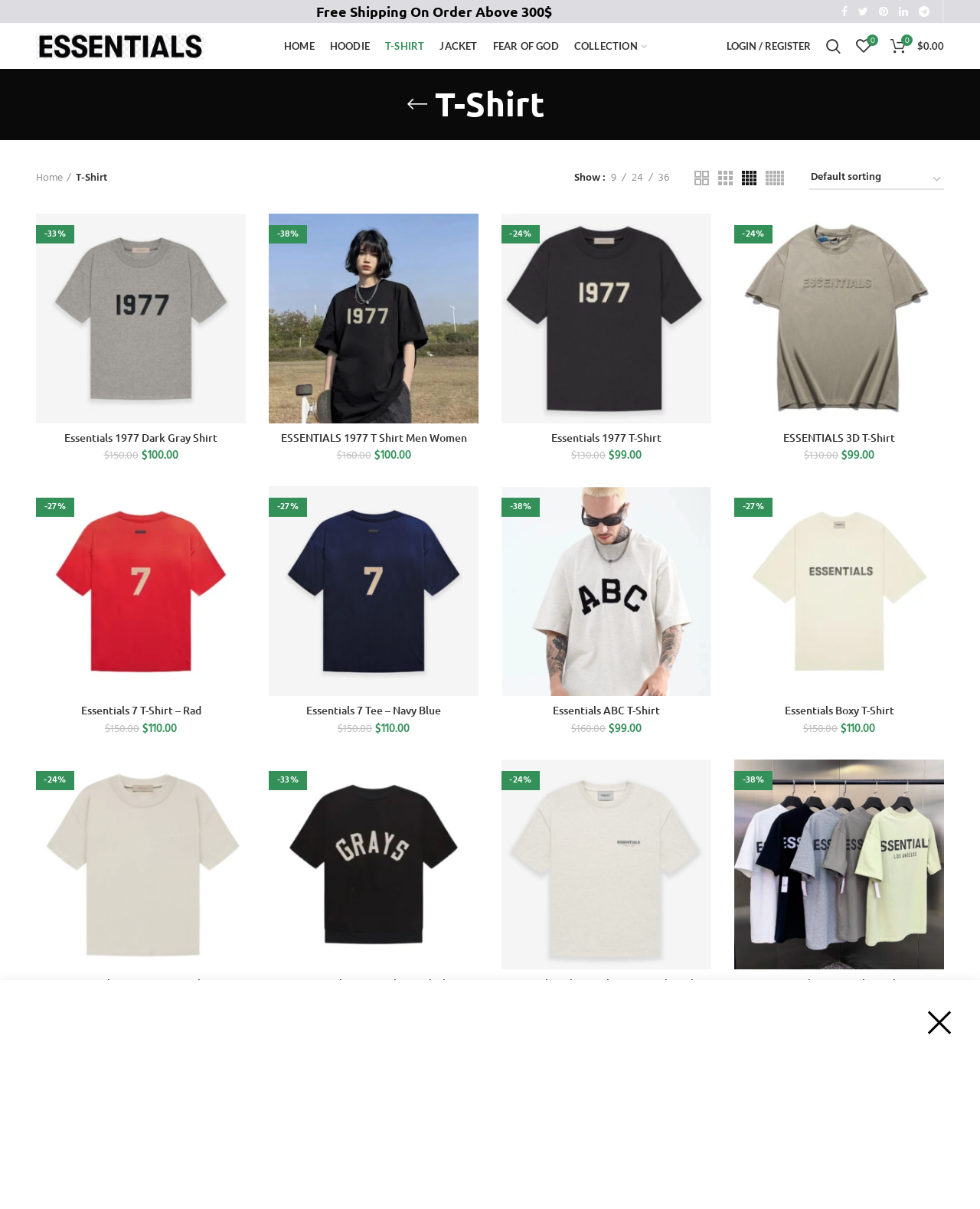What is the price of the ESSENTIALS 1977 T Shirt Men Women?
Please give a detailed and elaborate answer to the question based on the image.

I looked at the product information for the ESSENTIALS 1977 T Shirt Men Women and found the price, which is $100.00.